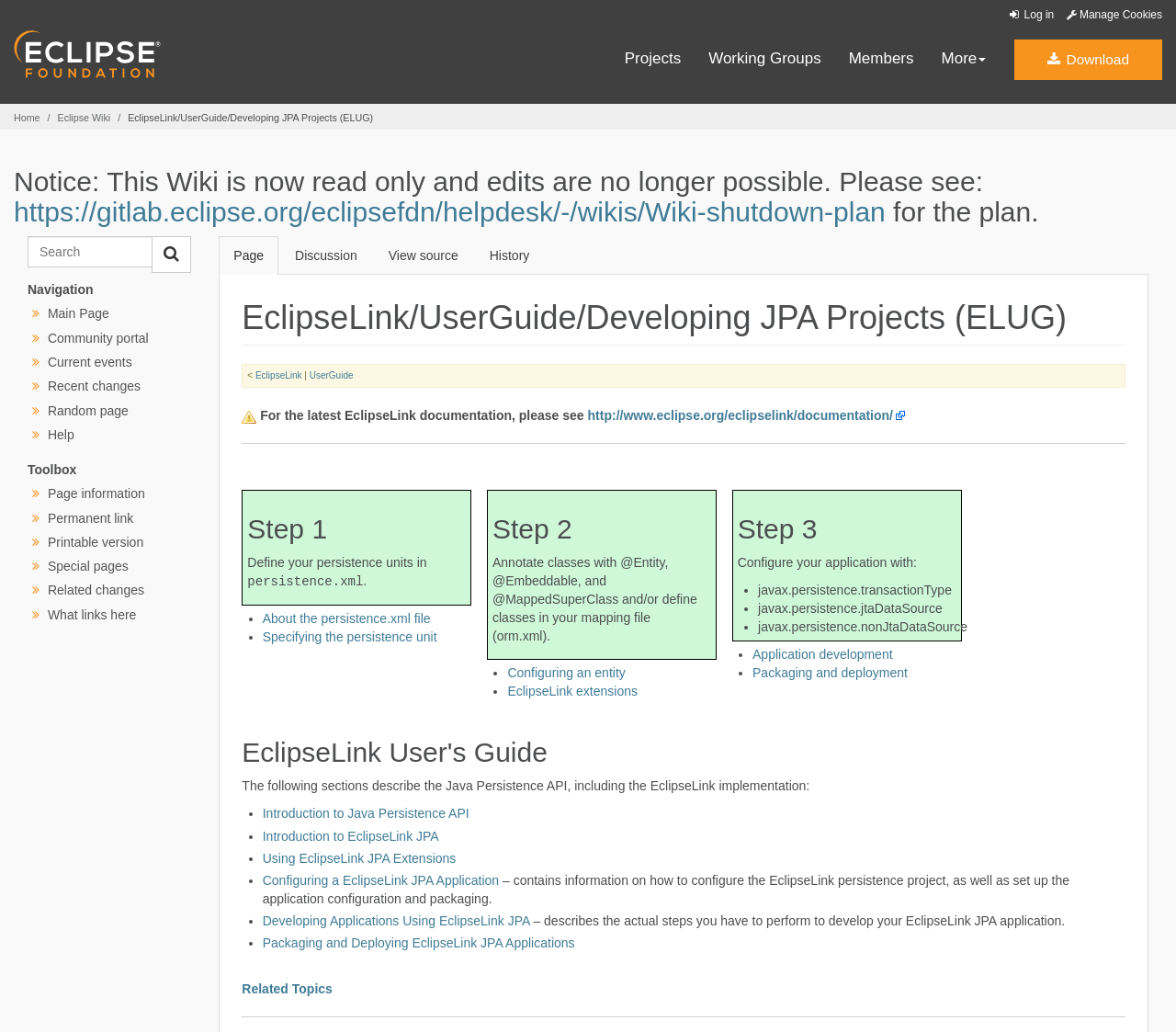Using the information in the image, give a detailed answer to the following question: How many tabs are there in the tab list?

The tab list is located at the top of the main content area, with a bounding box of [0.186, 0.229, 0.977, 0.267]. By counting the tabs, we can see that there are 4 tabs in total, including 'Page', 'Discussion', 'View source', and 'History'.